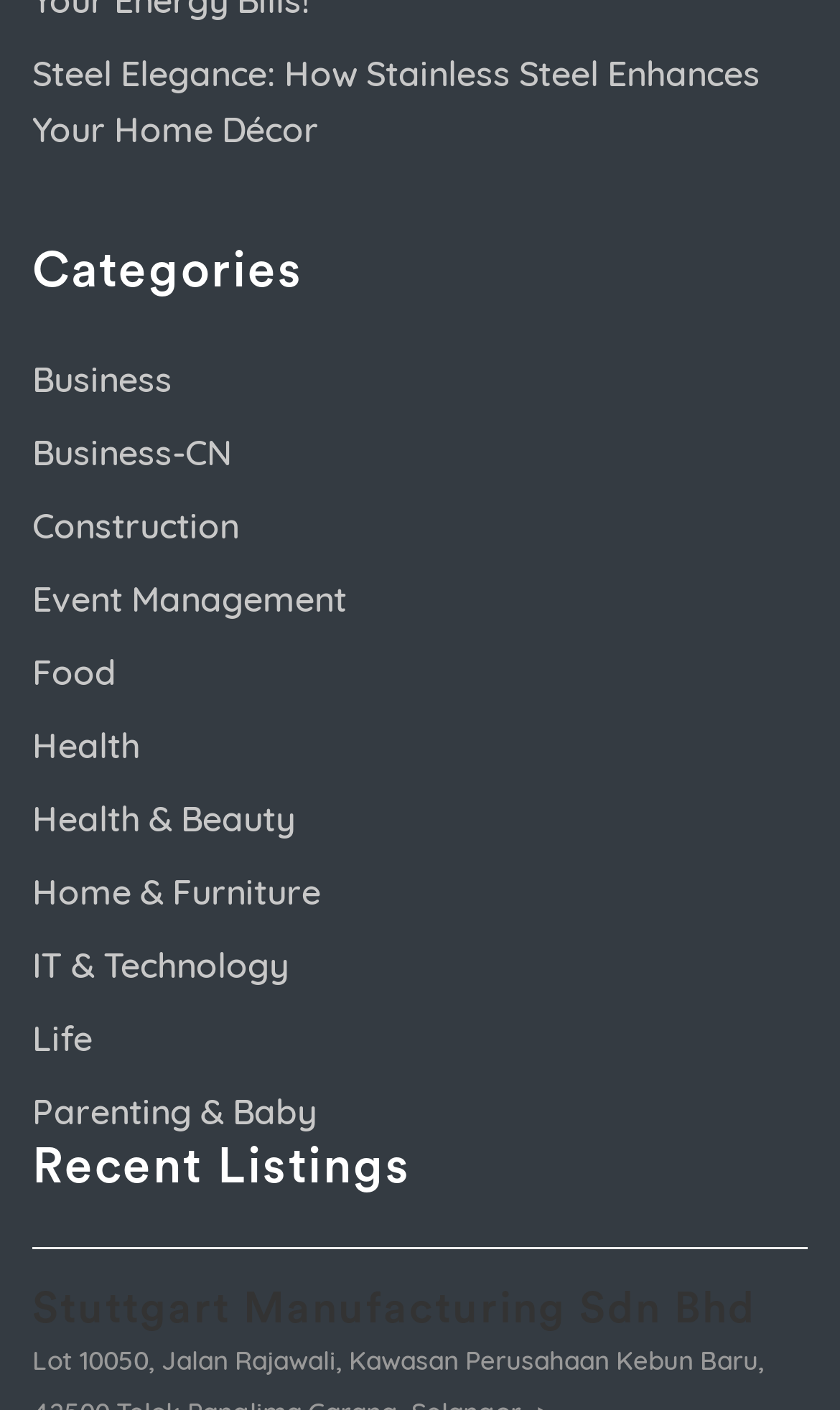Determine the bounding box coordinates for the UI element with the following description: "Parenting & Baby". The coordinates should be four float numbers between 0 and 1, represented as [left, top, right, bottom].

[0.038, 0.773, 0.377, 0.804]